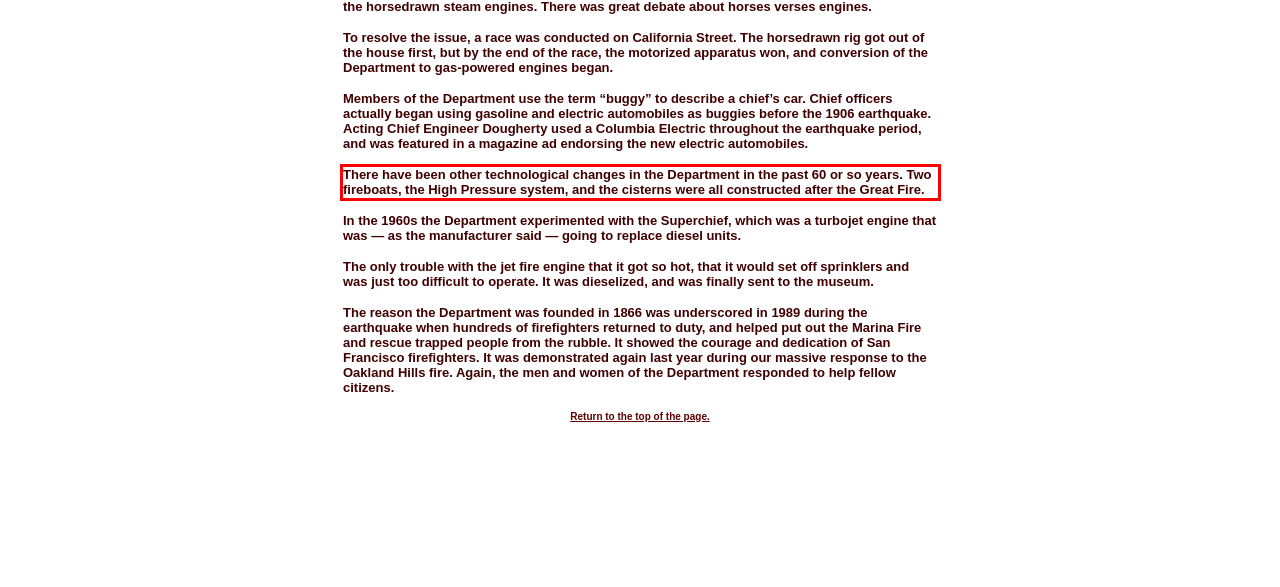Given the screenshot of the webpage, identify the red bounding box, and recognize the text content inside that red bounding box.

There have been other technological changes in the Department in the past 60 or so years. Two fireboats, the High Pressure system, and the cisterns were all constructed after the Great Fire.